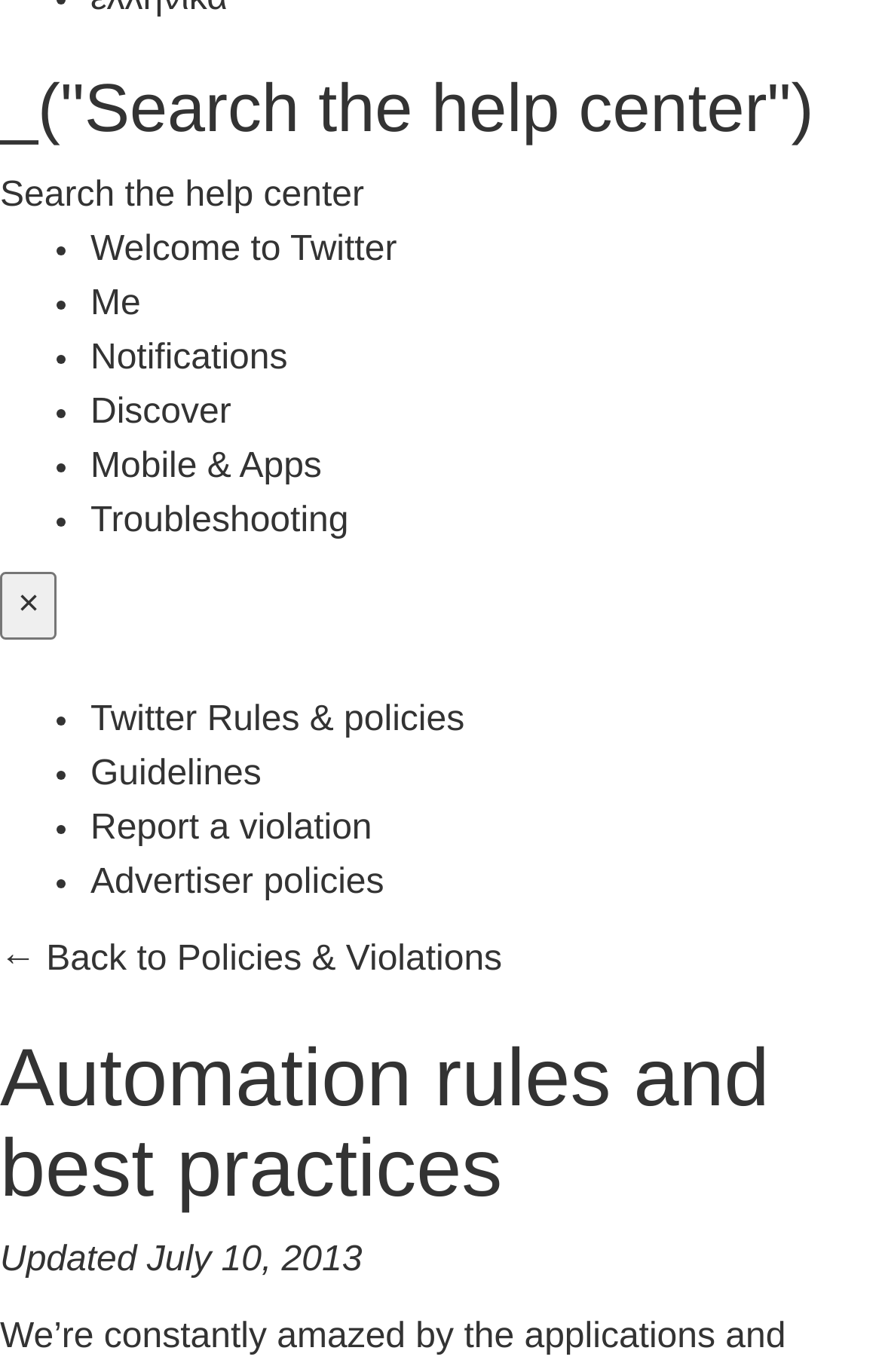Please respond to the question with a concise word or phrase:
How many menus are on the webpage?

2